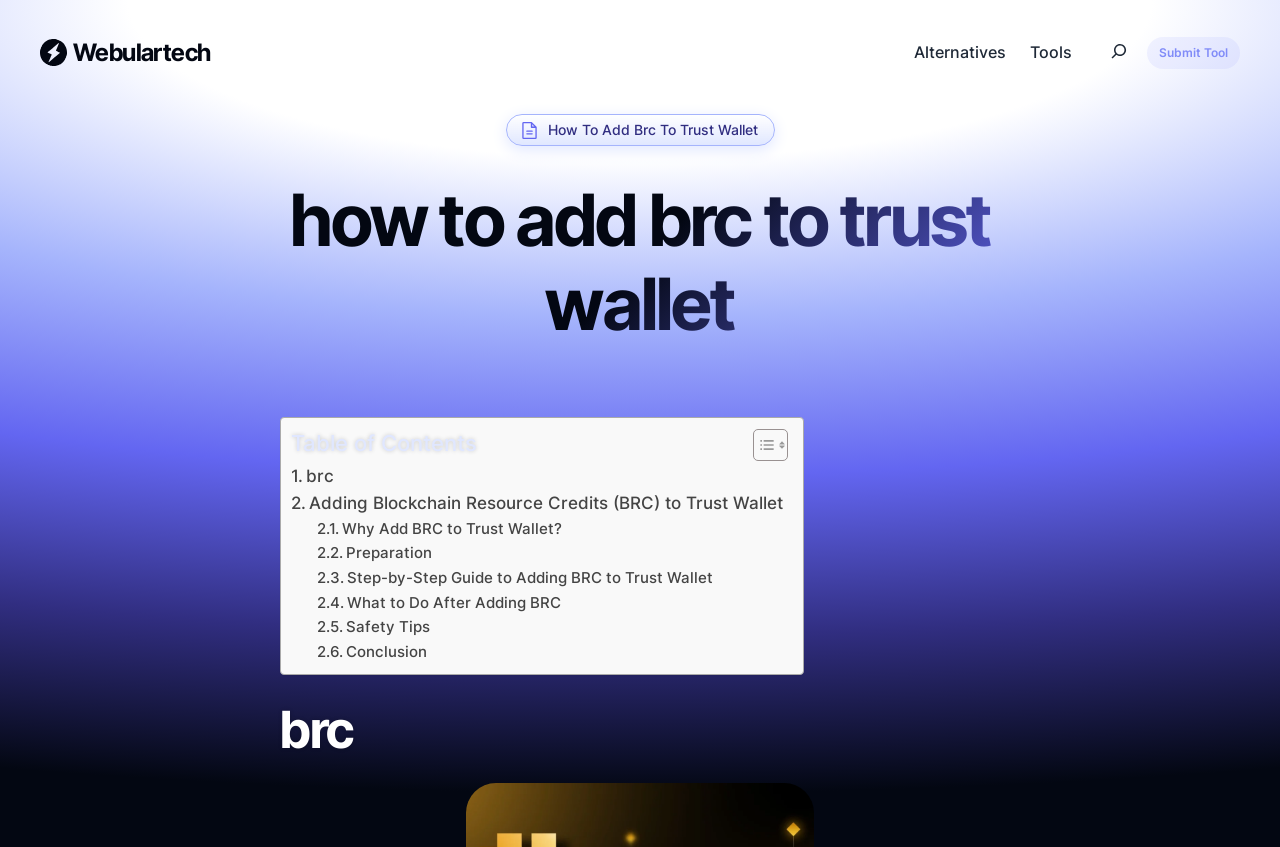Please extract the webpage's main title and generate its text content.

how to add brc to trust wallet